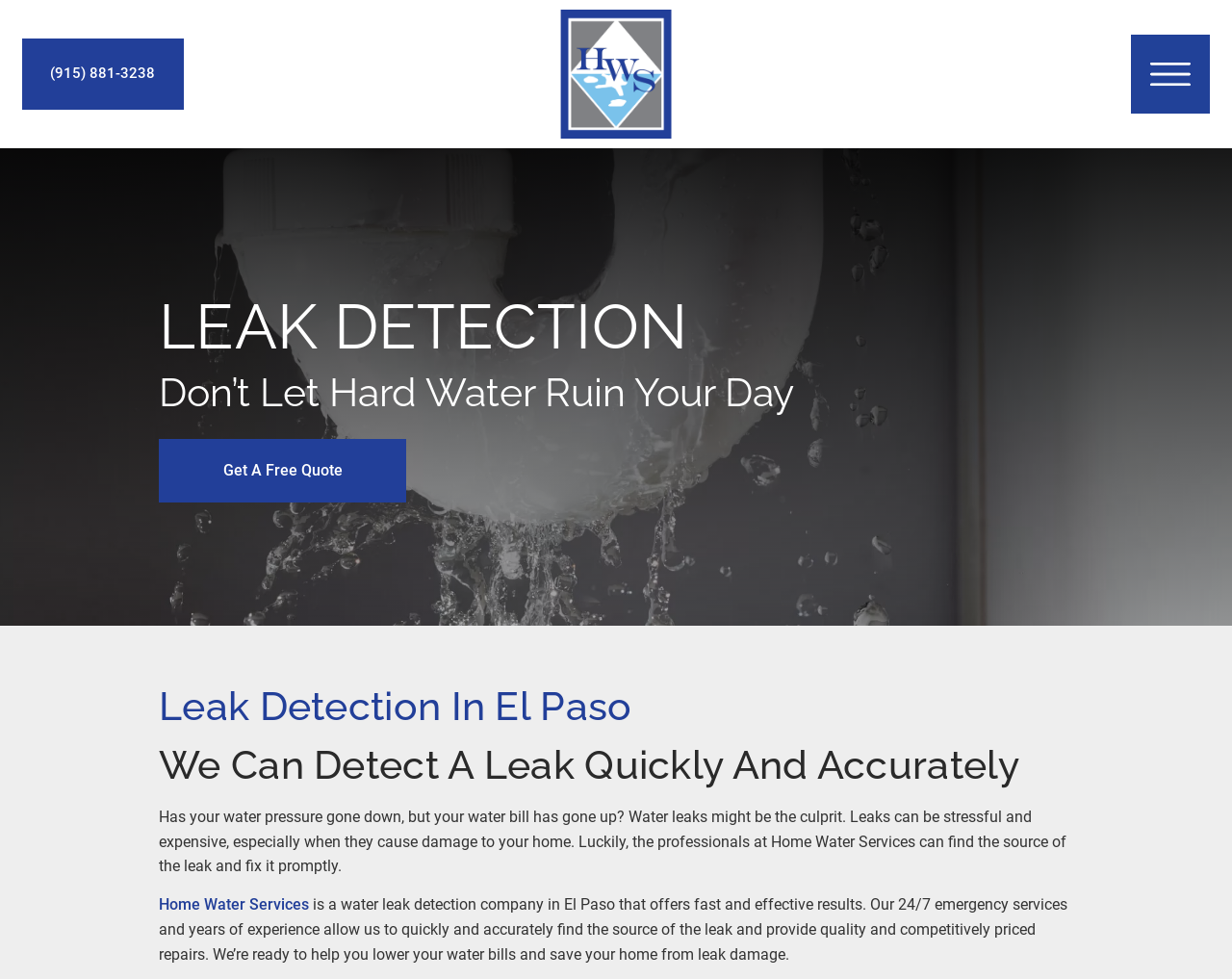Create an in-depth description of the webpage, covering main sections.

The webpage is about leak detection services in El Paso, specifically highlighting the importance of addressing water leaks promptly. At the top left, there is a phone number "(915) 881-3238" displayed prominently. Next to it, on the top center, is the HWS logo, which is an image. On the top right, there is an empty link.

Below the top section, there is a large heading "LEAK DETECTION" that spans almost the entire width of the page. Underneath it, there is a subheading "Don’t Let Hard Water Ruin Your Day" in a smaller font size.

Further down, there is a call-to-action link "Get A Free Quote" on the left, followed by a series of headings and paragraphs that describe the services offered by Home Water Services. The headings include "Leak Detection In El Paso", "We Can Detect A Leak Quickly And Accurately", and the paragraphs explain the consequences of water leaks, the benefits of using Home Water Services, and the company's expertise in detecting and fixing leaks.

Throughout the page, there are links to "Home Water Services" and a phone number, making it easy for visitors to contact the company. Overall, the webpage is focused on promoting the leak detection services offered by Home Water Services in El Paso.